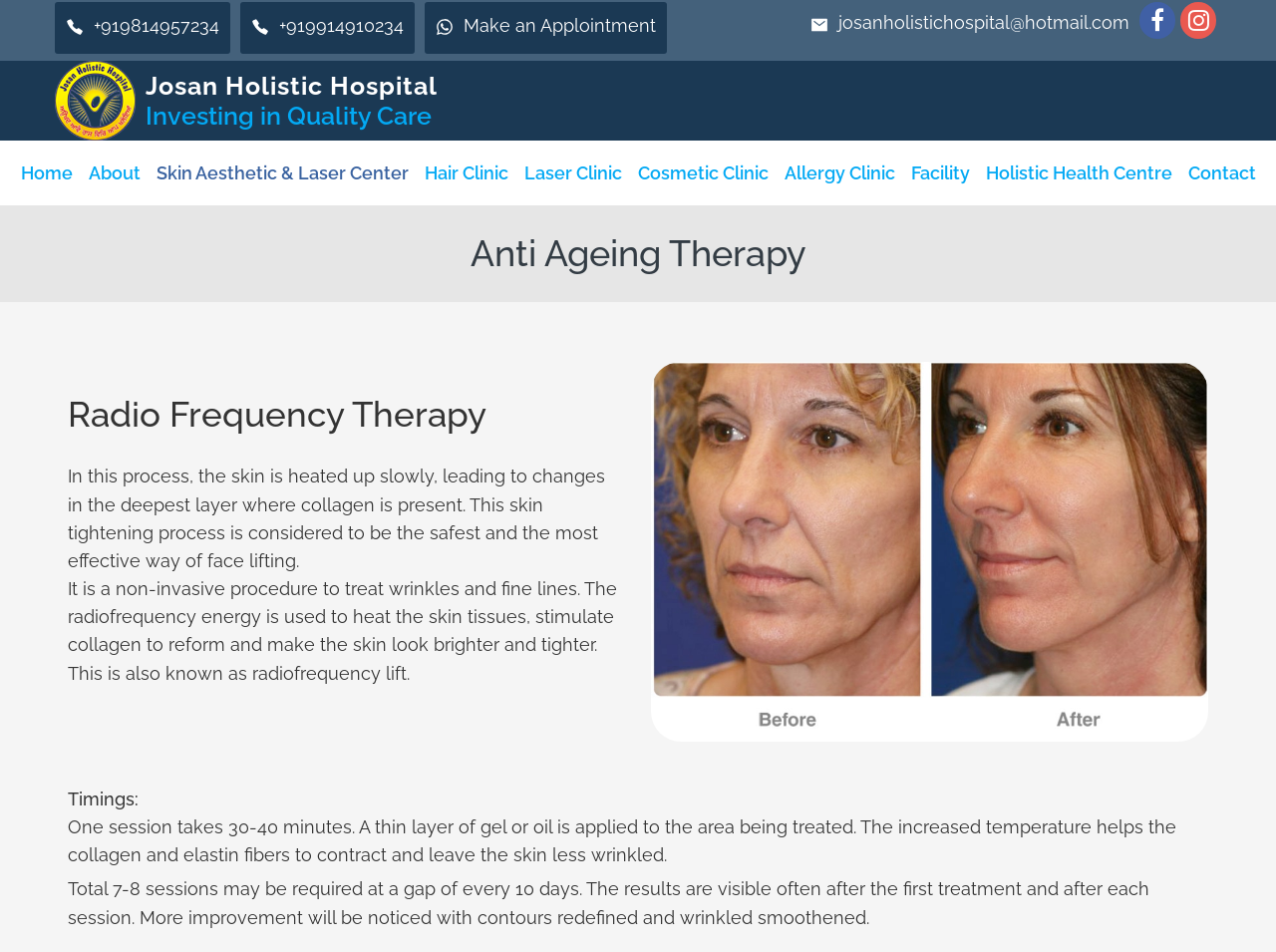Locate the bounding box coordinates of the clickable region necessary to complete the following instruction: "Make an appointment on WhatsApp". Provide the coordinates in the format of four float numbers between 0 and 1, i.e., [left, top, right, bottom].

[0.333, 0.002, 0.523, 0.056]